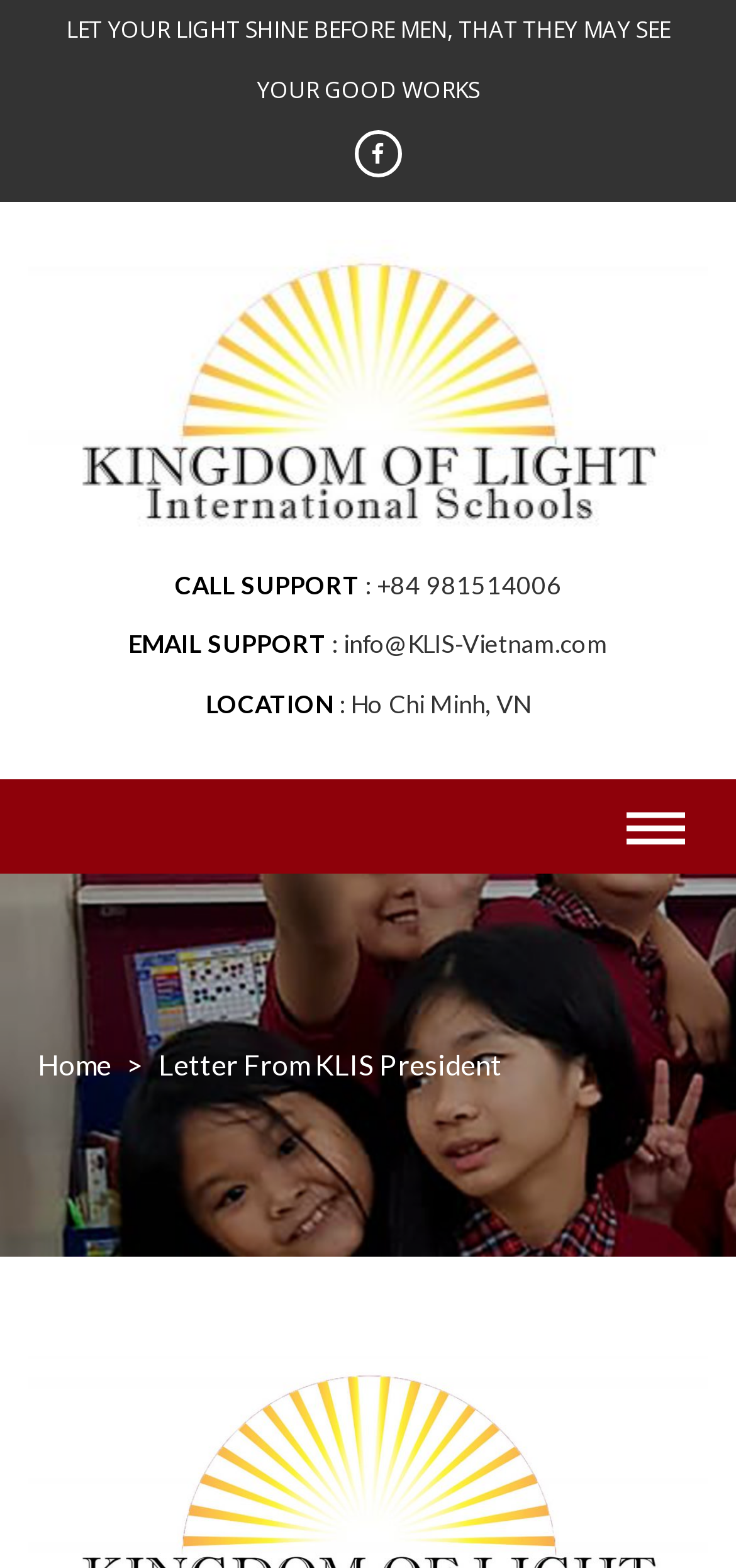What is the name of the organization?
Please provide a comprehensive answer based on the visual information in the image.

The name of the organization is located in the middle of the page, with a bounding box coordinate of [0.038, 0.153, 0.962, 0.347]. It is a link element with the text 'Kingdom of Light International Student Services' and an associated image.